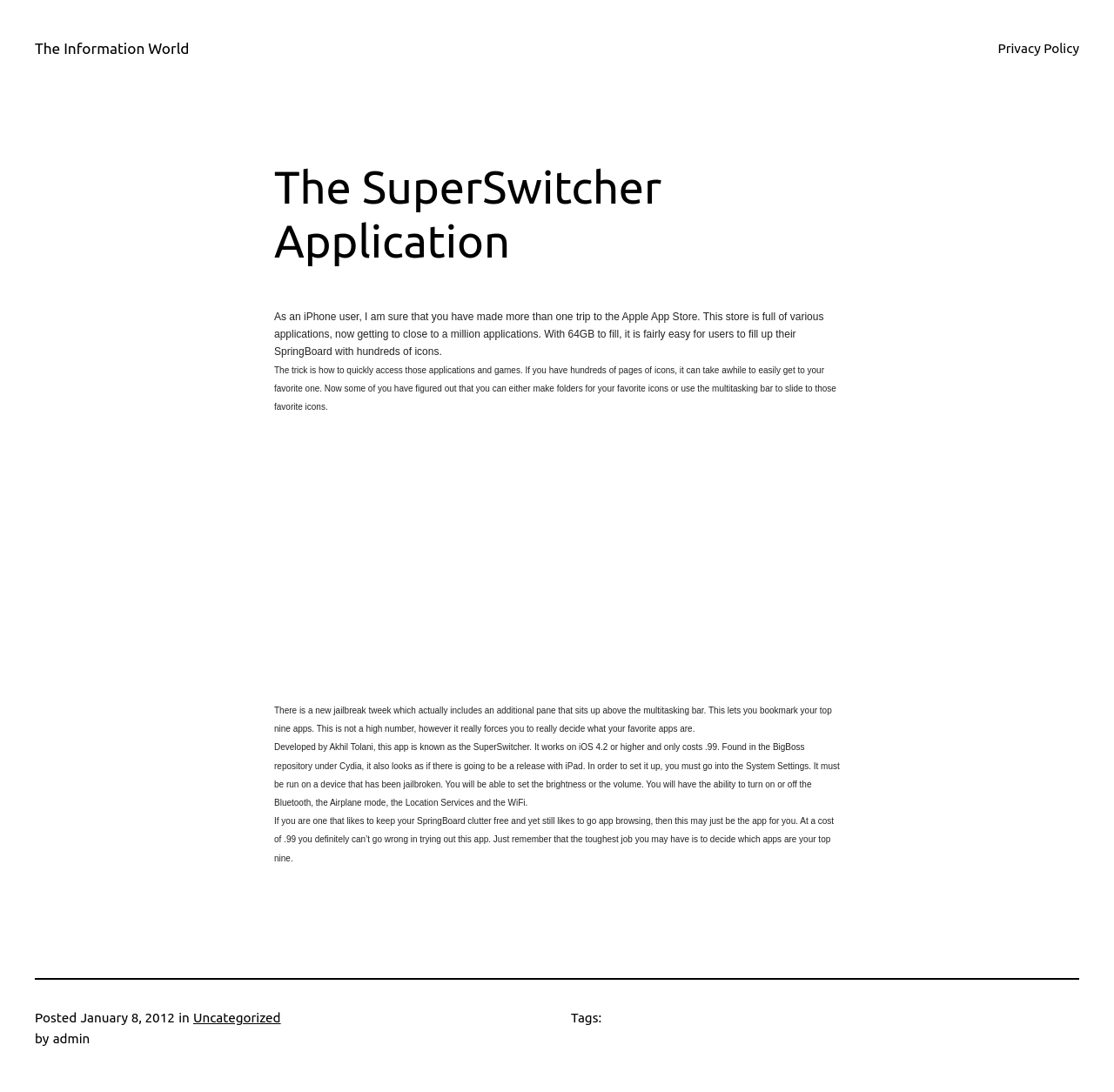Please find and generate the text of the main header of the webpage.

The SuperSwitcher Application